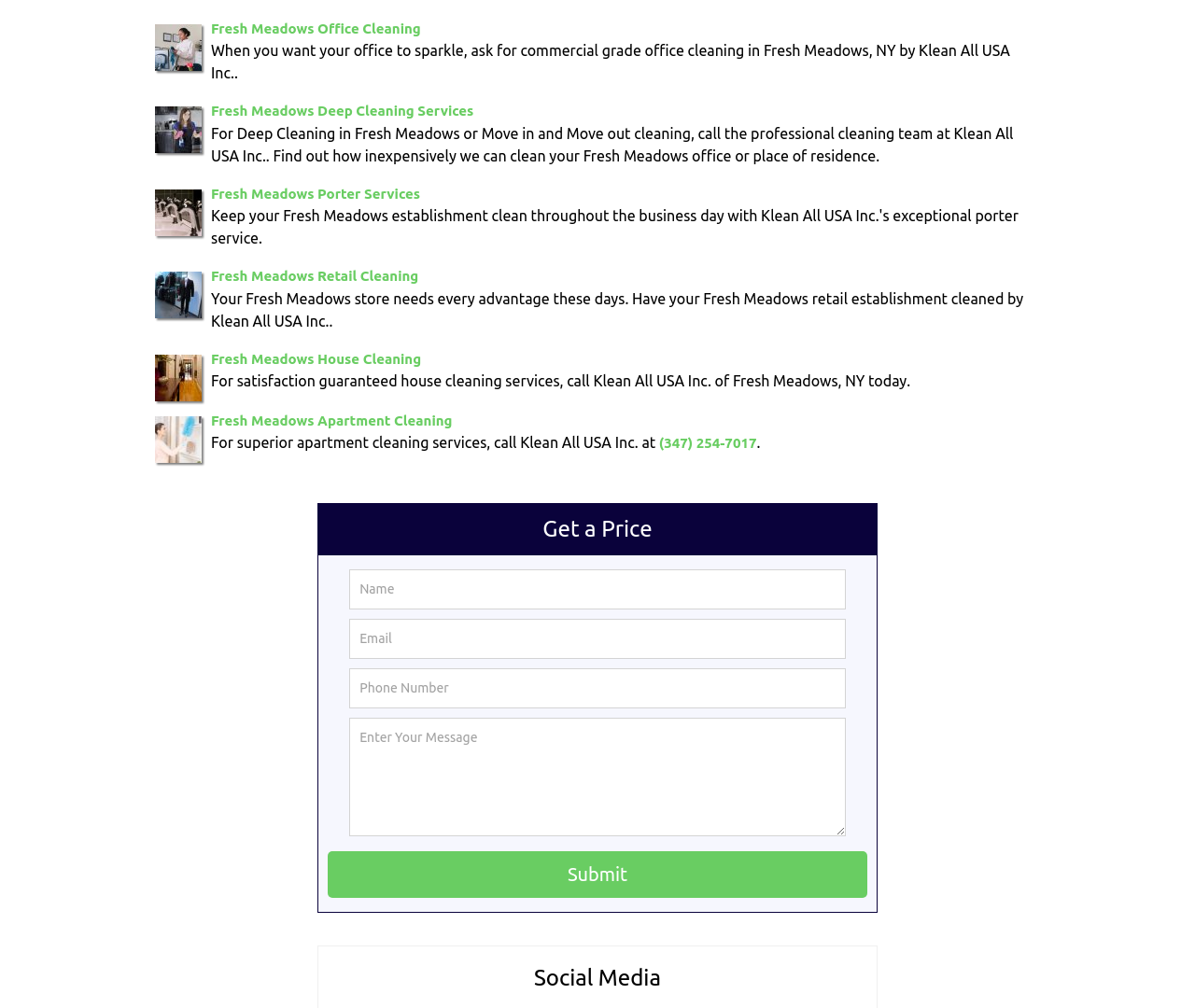Provide the bounding box coordinates, formatted as (top-left x, top-left y, bottom-right x, bottom-right y), with all values being floating point numbers between 0 and 1. Identify the bounding box of the UI element that matches the description: (347) 254-7017

[0.551, 0.431, 0.633, 0.447]